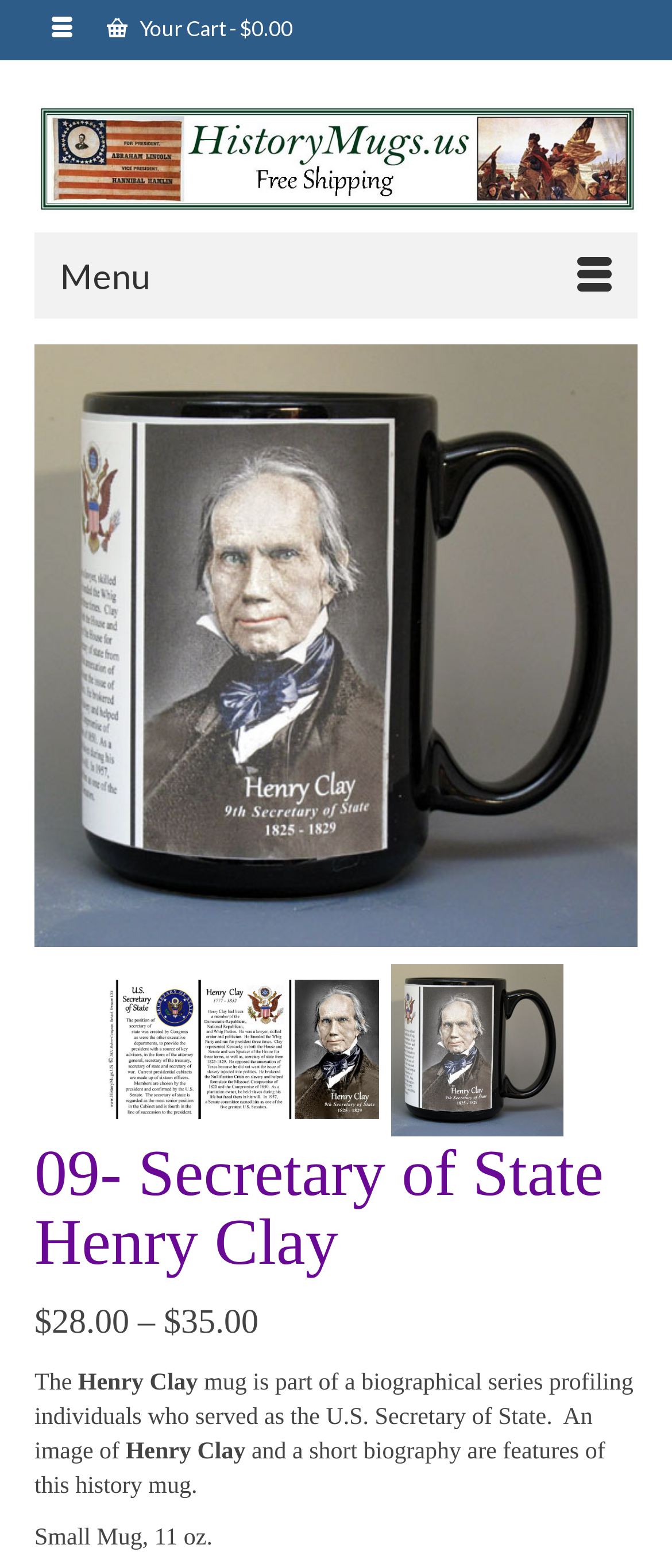Please answer the following question using a single word or phrase: 
What is the size of the Henry Clay mug?

11 oz